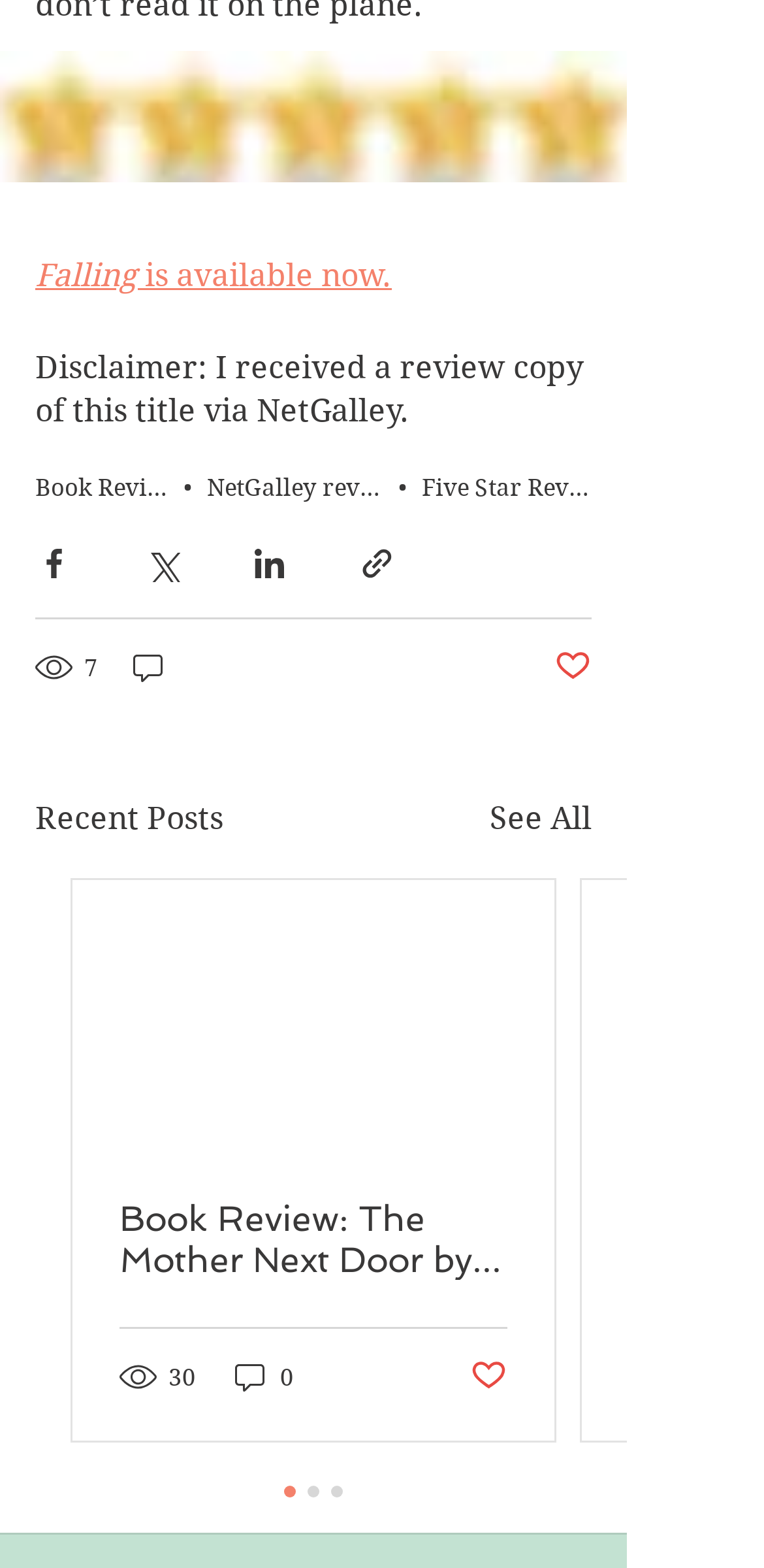Pinpoint the bounding box coordinates of the clickable element to carry out the following instruction: "View 'Recent Posts'."

[0.046, 0.508, 0.292, 0.538]